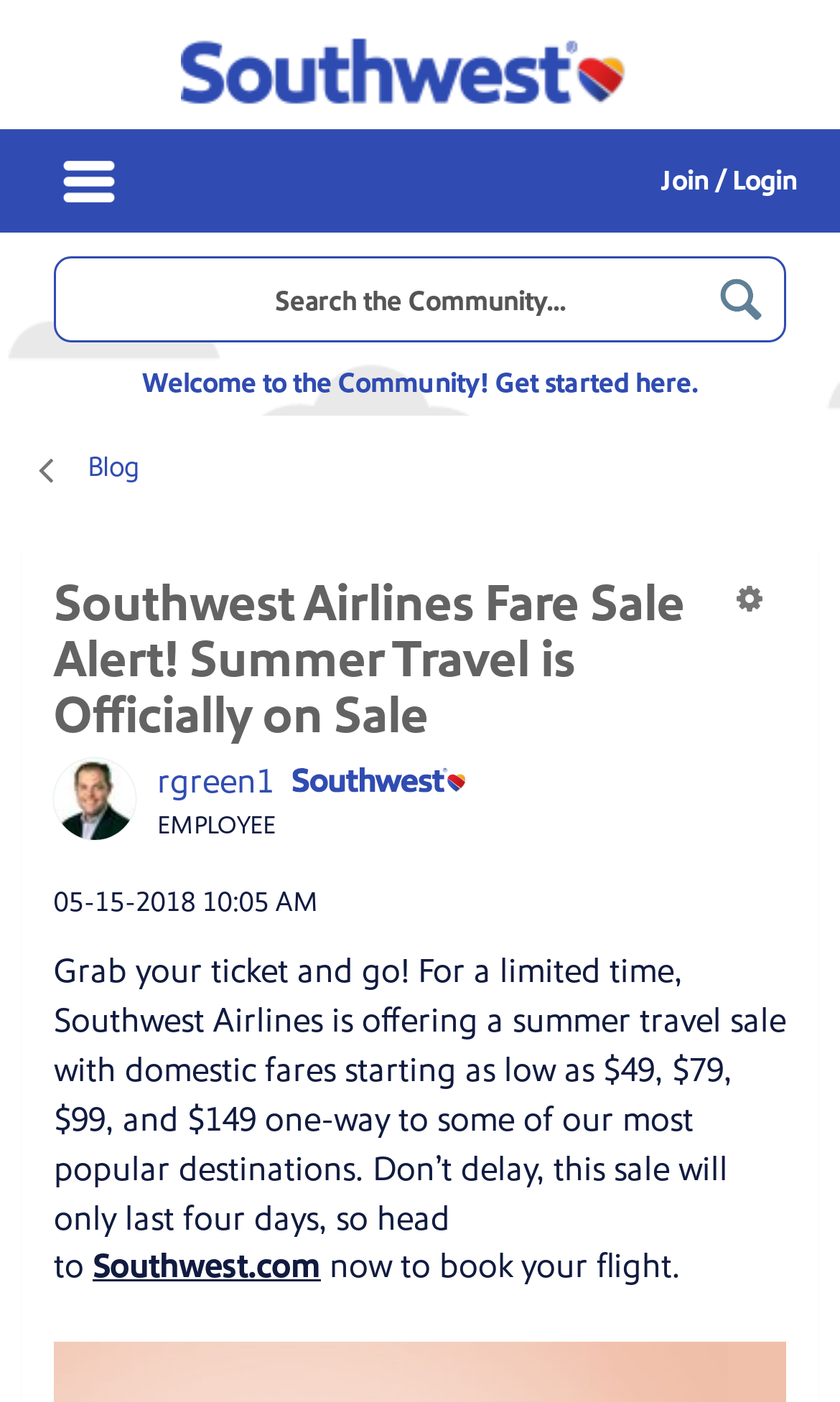Locate the bounding box coordinates of the clickable element to fulfill the following instruction: "Join or Login". Provide the coordinates as four float numbers between 0 and 1 in the format [left, top, right, bottom].

[0.787, 0.116, 0.949, 0.141]